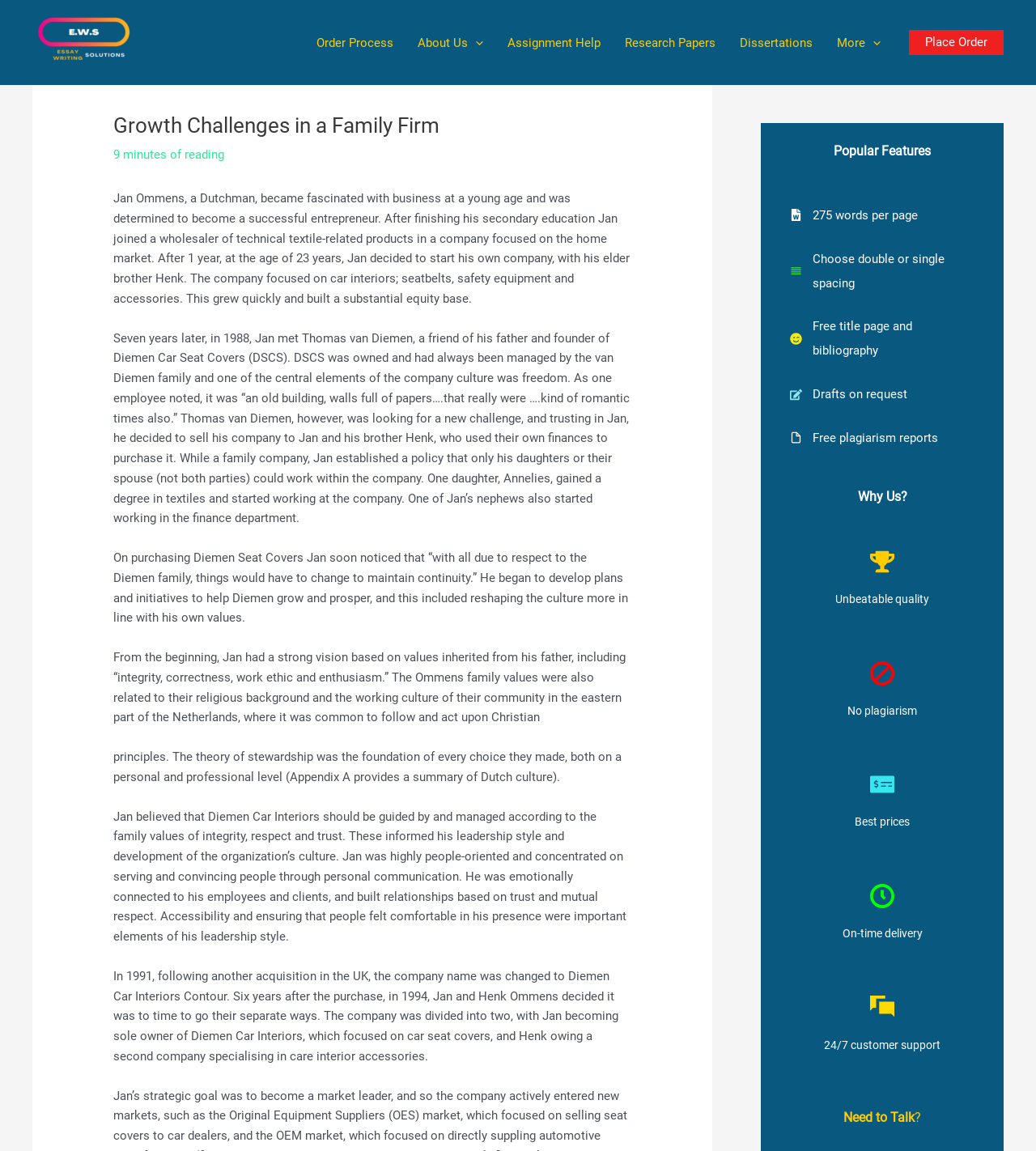Predict the bounding box of the UI element that fits this description: "Dissertations".

[0.702, 0.019, 0.796, 0.055]